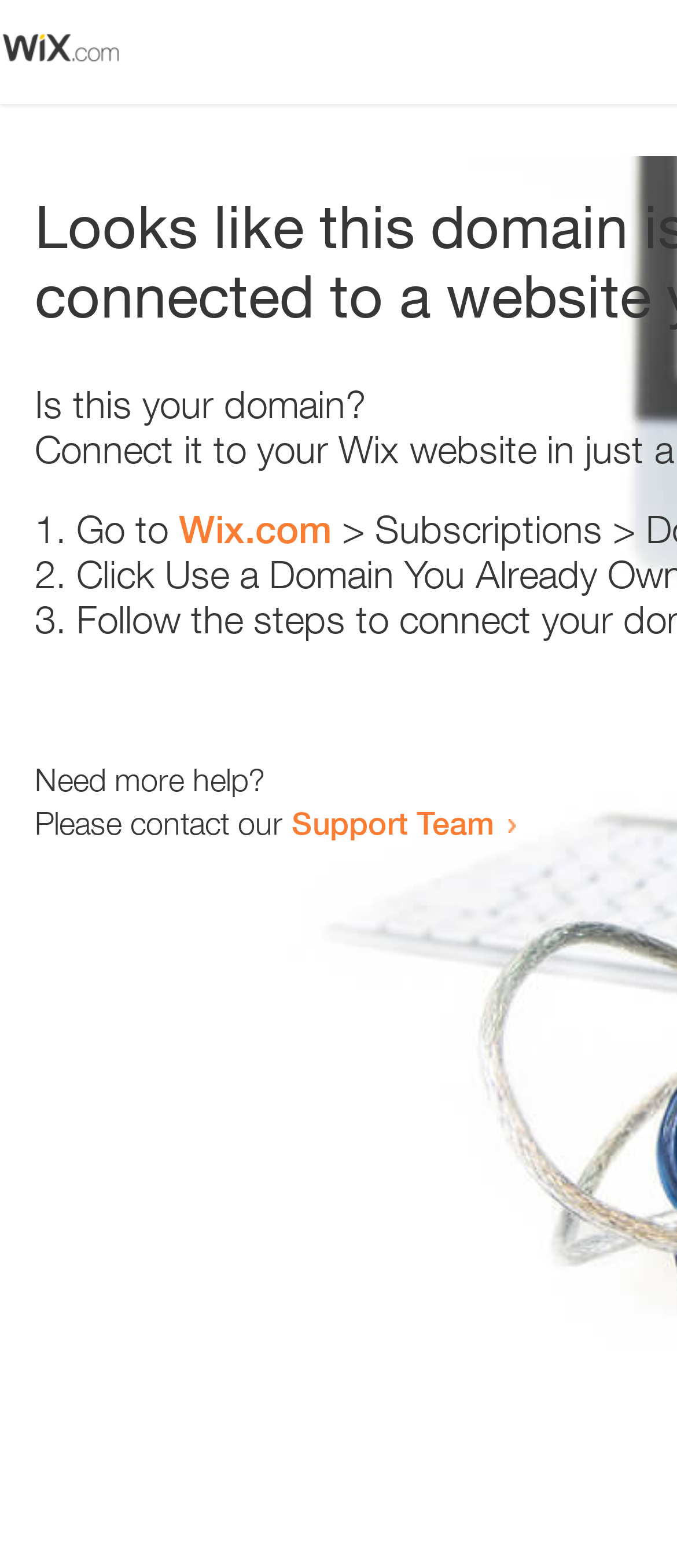Extract the main title from the webpage.

Looks like this domain isn't
connected to a website yet